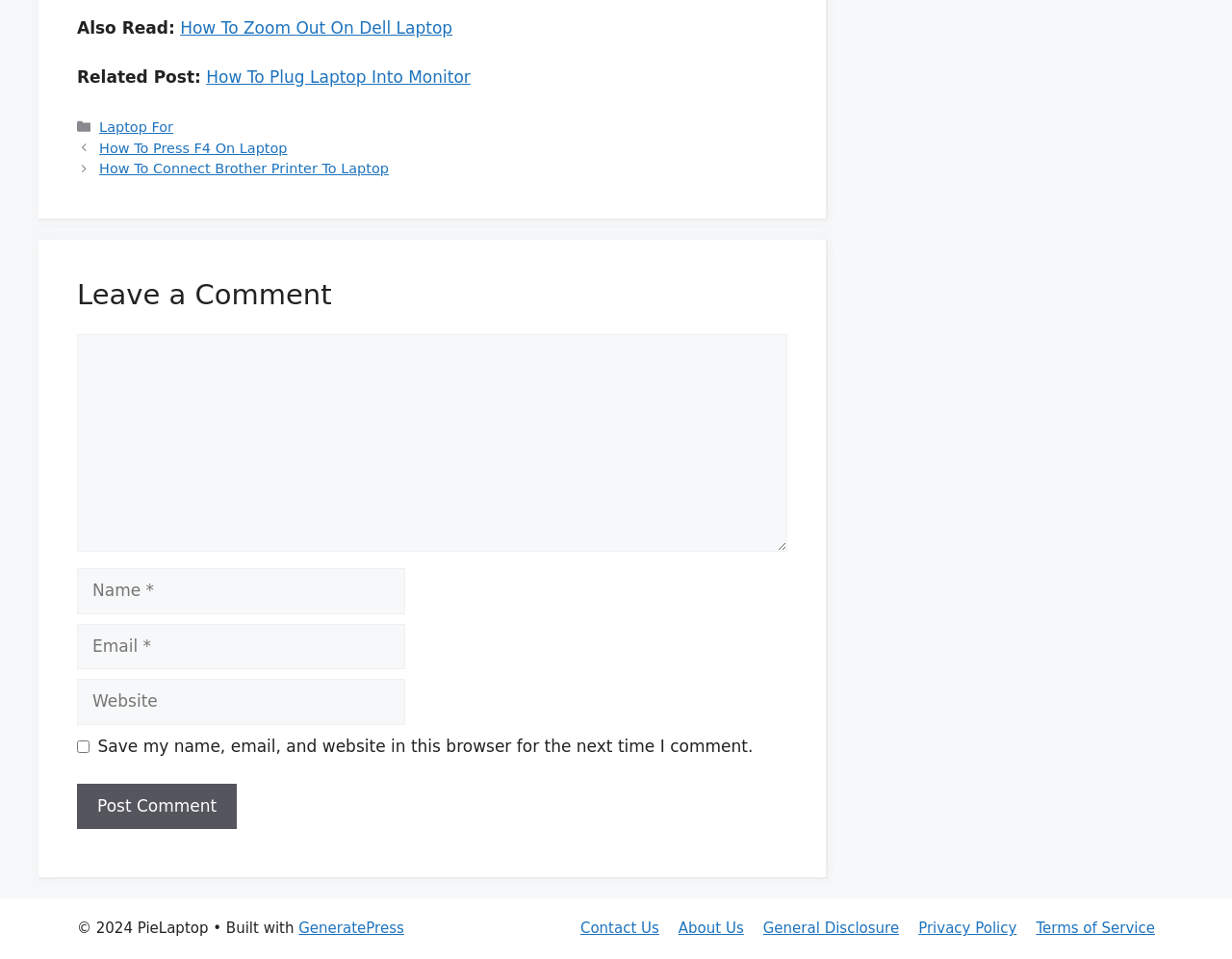Please specify the bounding box coordinates of the region to click in order to perform the following instruction: "go to previous page".

None